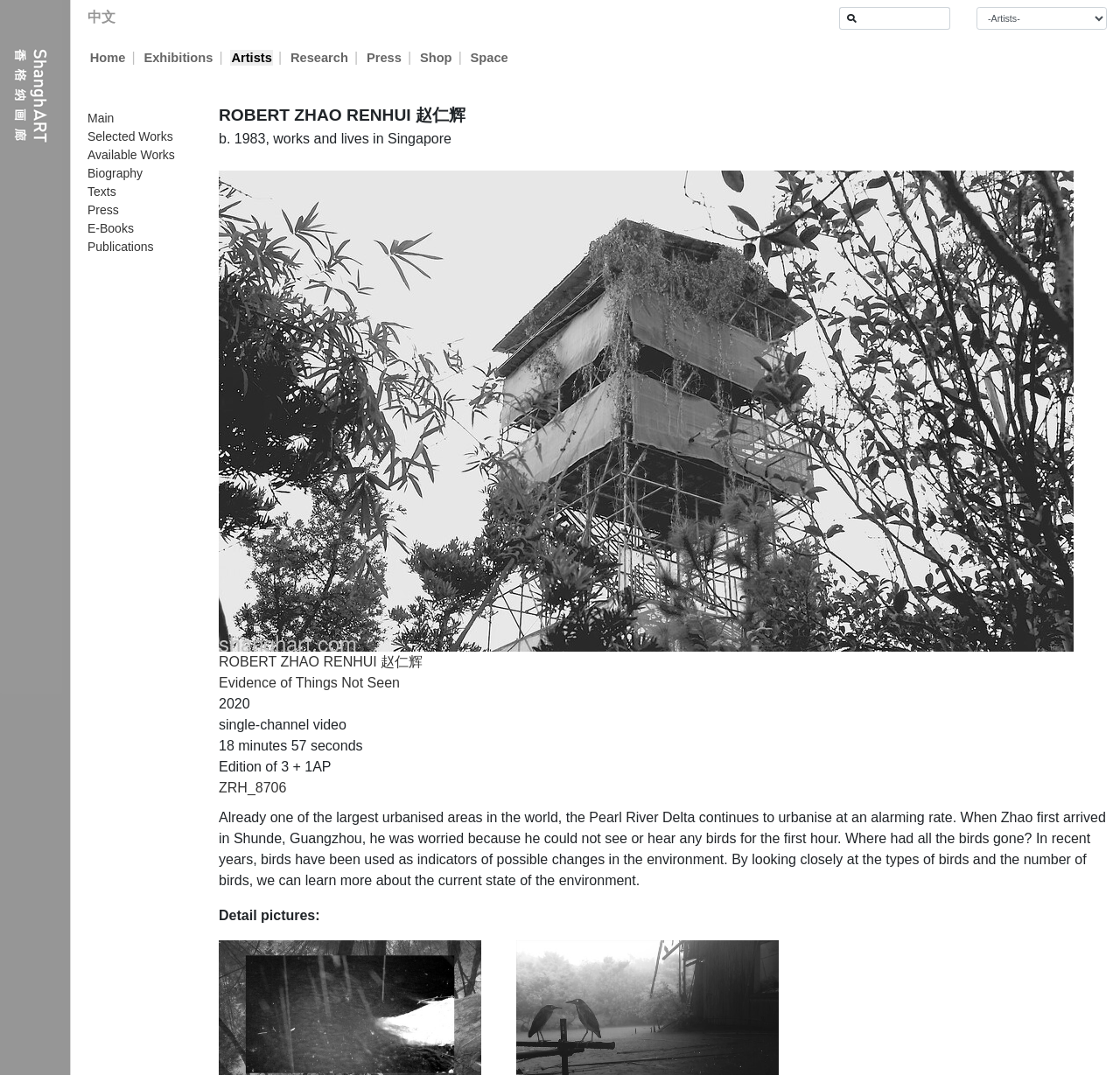Provide a short, one-word or phrase answer to the question below:
What is the edition of the artwork?

Edition of 3 + 1AP